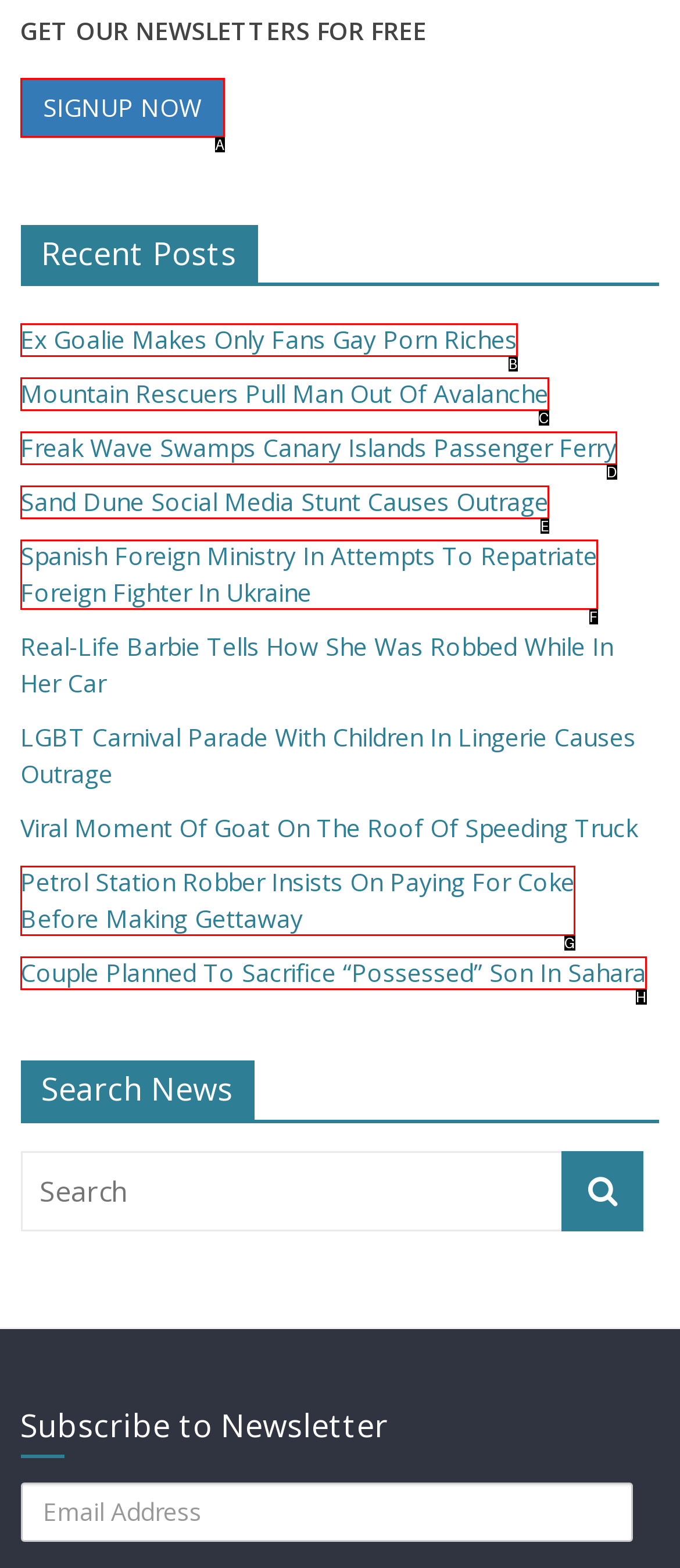With the description: About Us, find the option that corresponds most closely and answer with its letter directly.

None